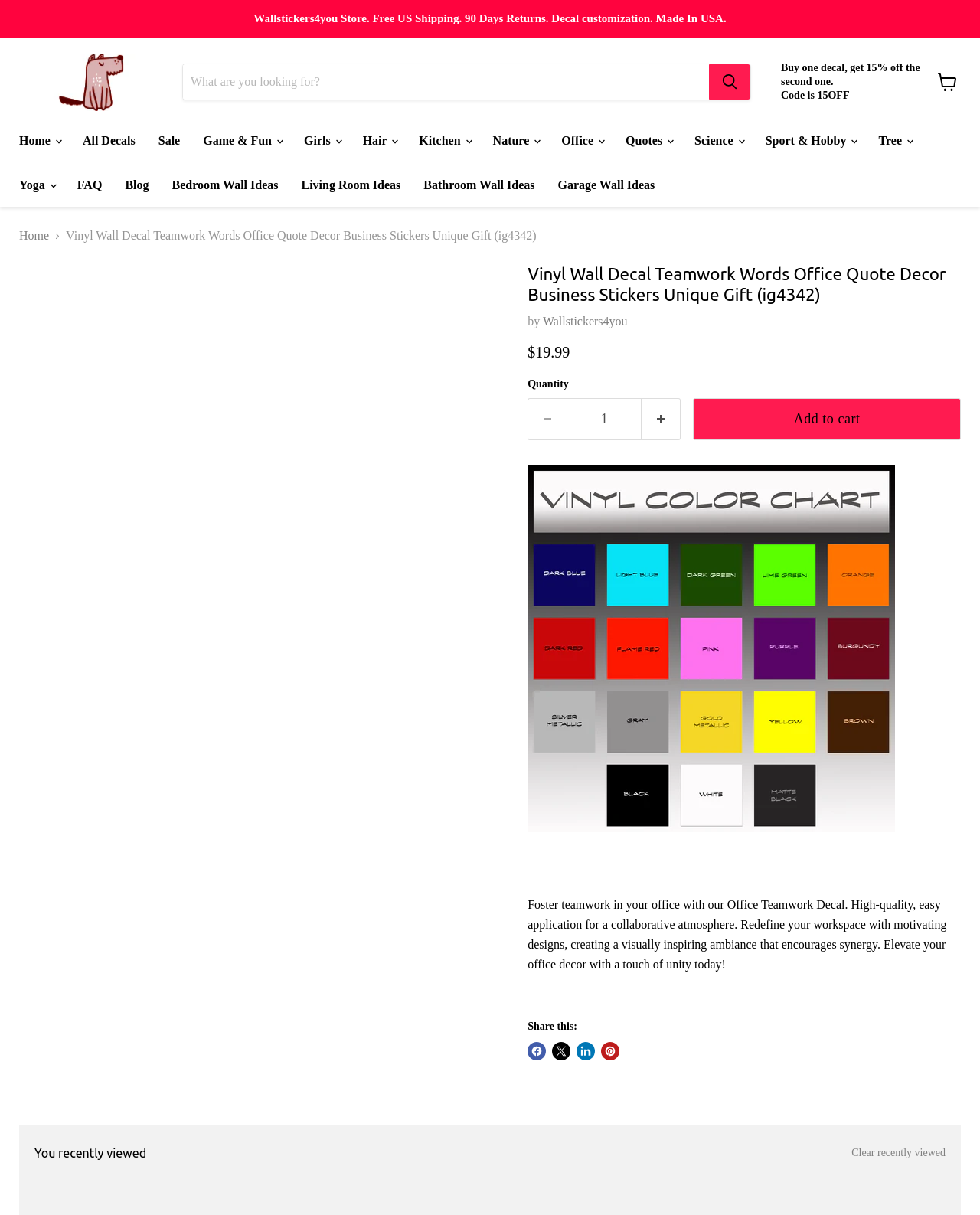Please locate the UI element described by "Clear recently viewed" and provide its bounding box coordinates.

[0.869, 0.944, 0.965, 0.954]